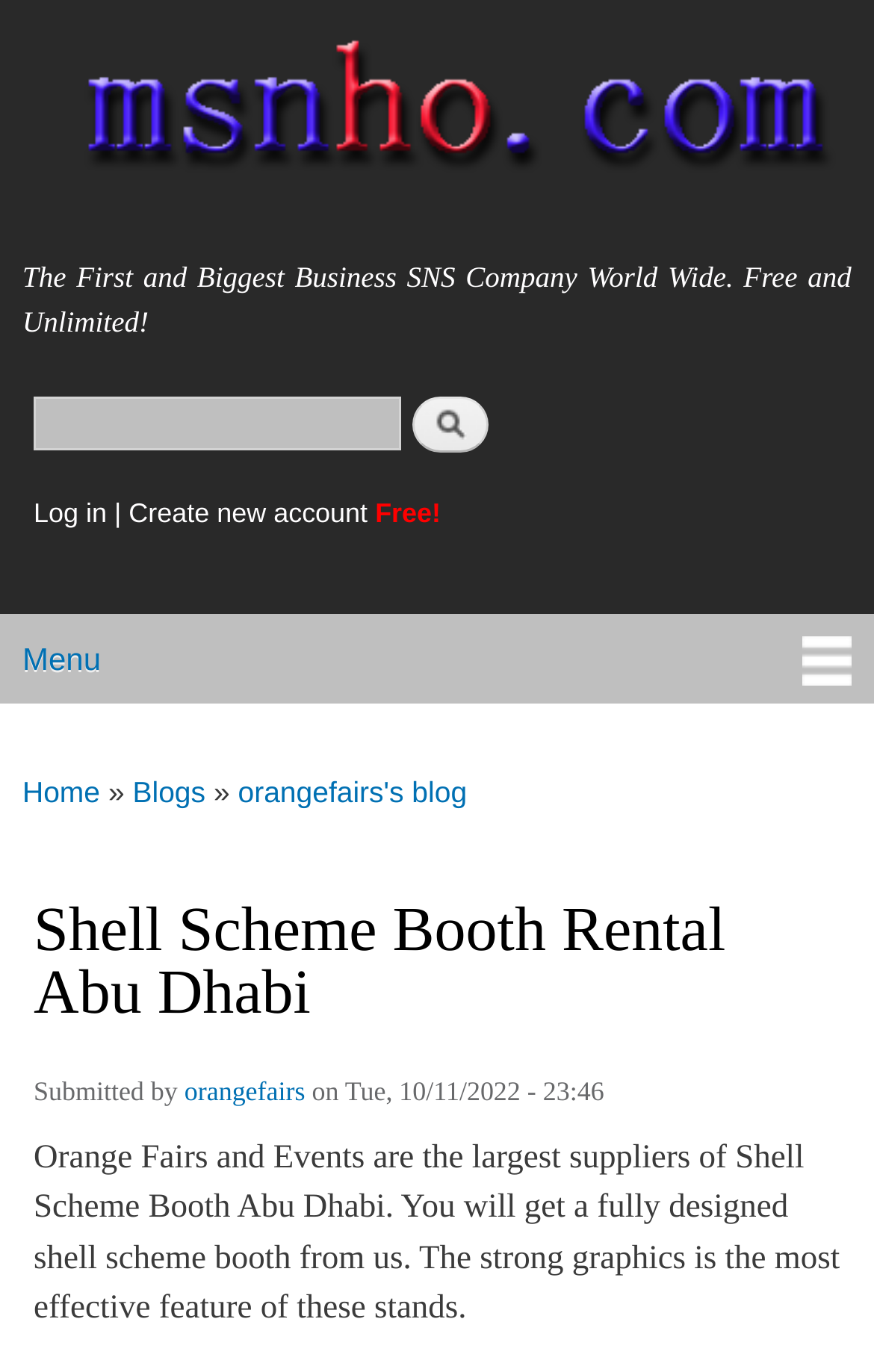Locate the bounding box coordinates of the area you need to click to fulfill this instruction: 'Read the blog'. The coordinates must be in the form of four float numbers ranging from 0 to 1: [left, top, right, bottom].

[0.272, 0.546, 0.534, 0.61]